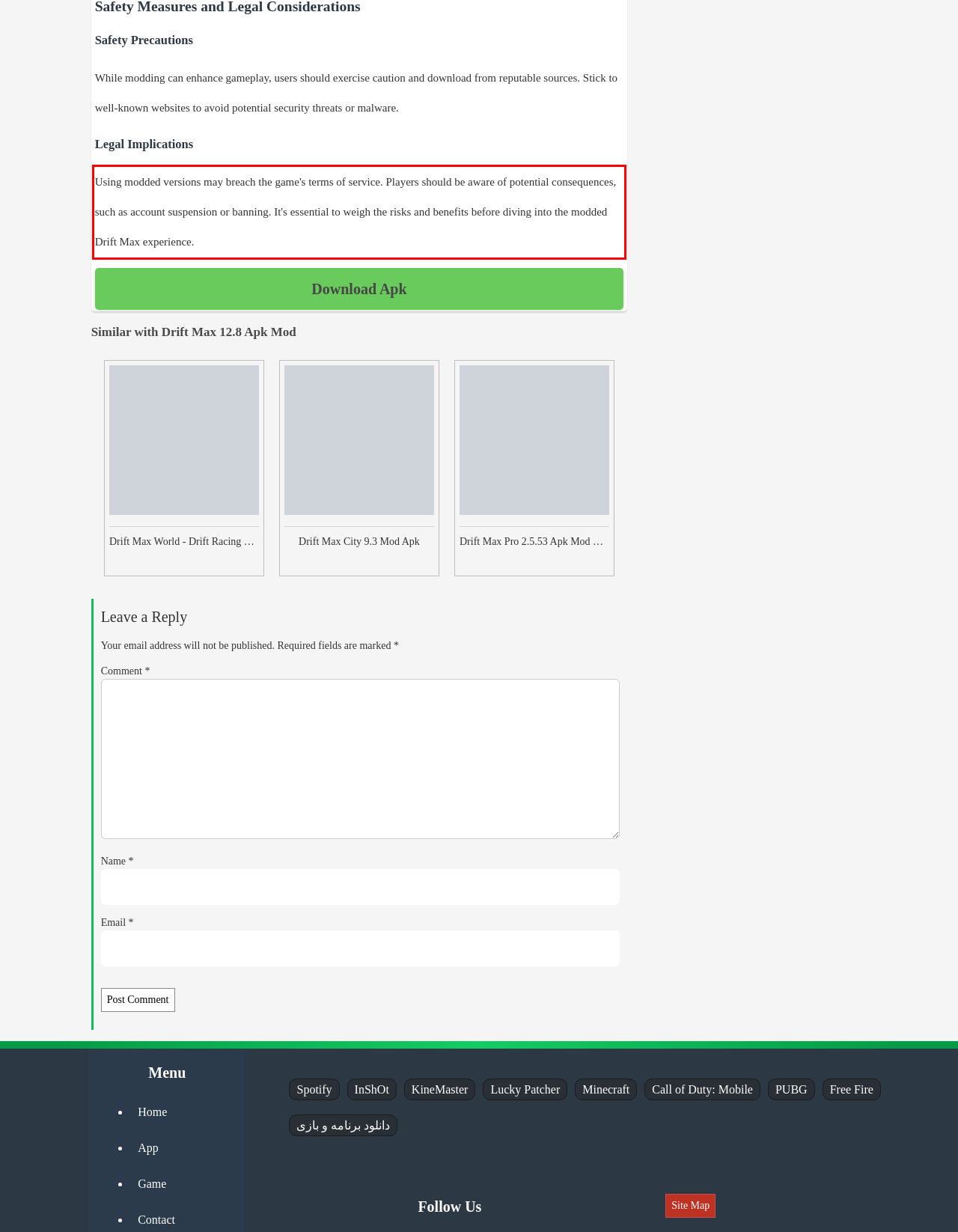Please recognize and transcribe the text located inside the red bounding box in the webpage image.

Using modded versions may breach the game's terms of service. Players should be aware of potential consequences, such as account suspension or banning. It's essential to weigh the risks and benefits before diving into the modded Drift Max experience.